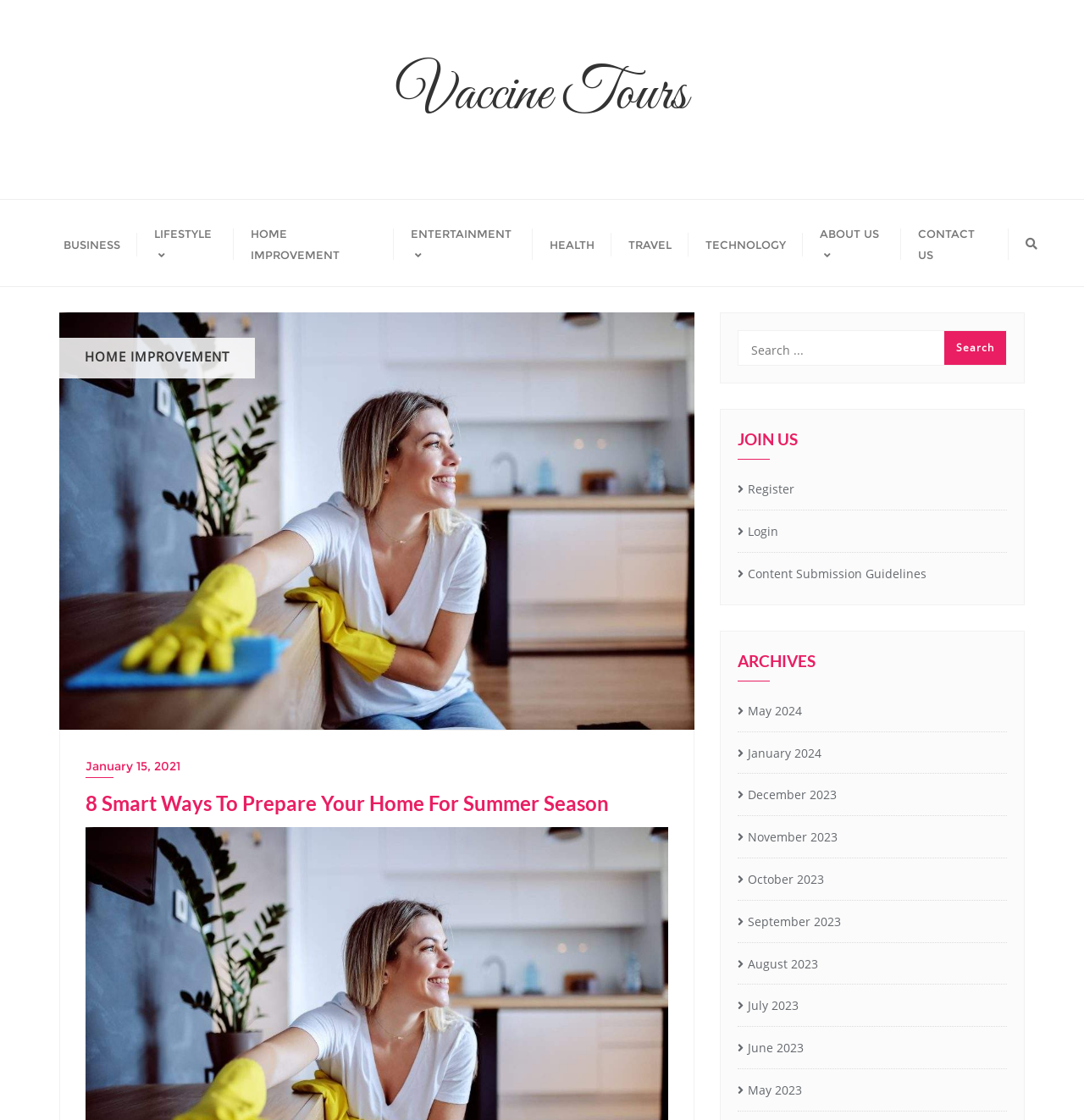Please locate the bounding box coordinates of the element that should be clicked to complete the given instruction: "Register".

[0.68, 0.426, 0.929, 0.449]